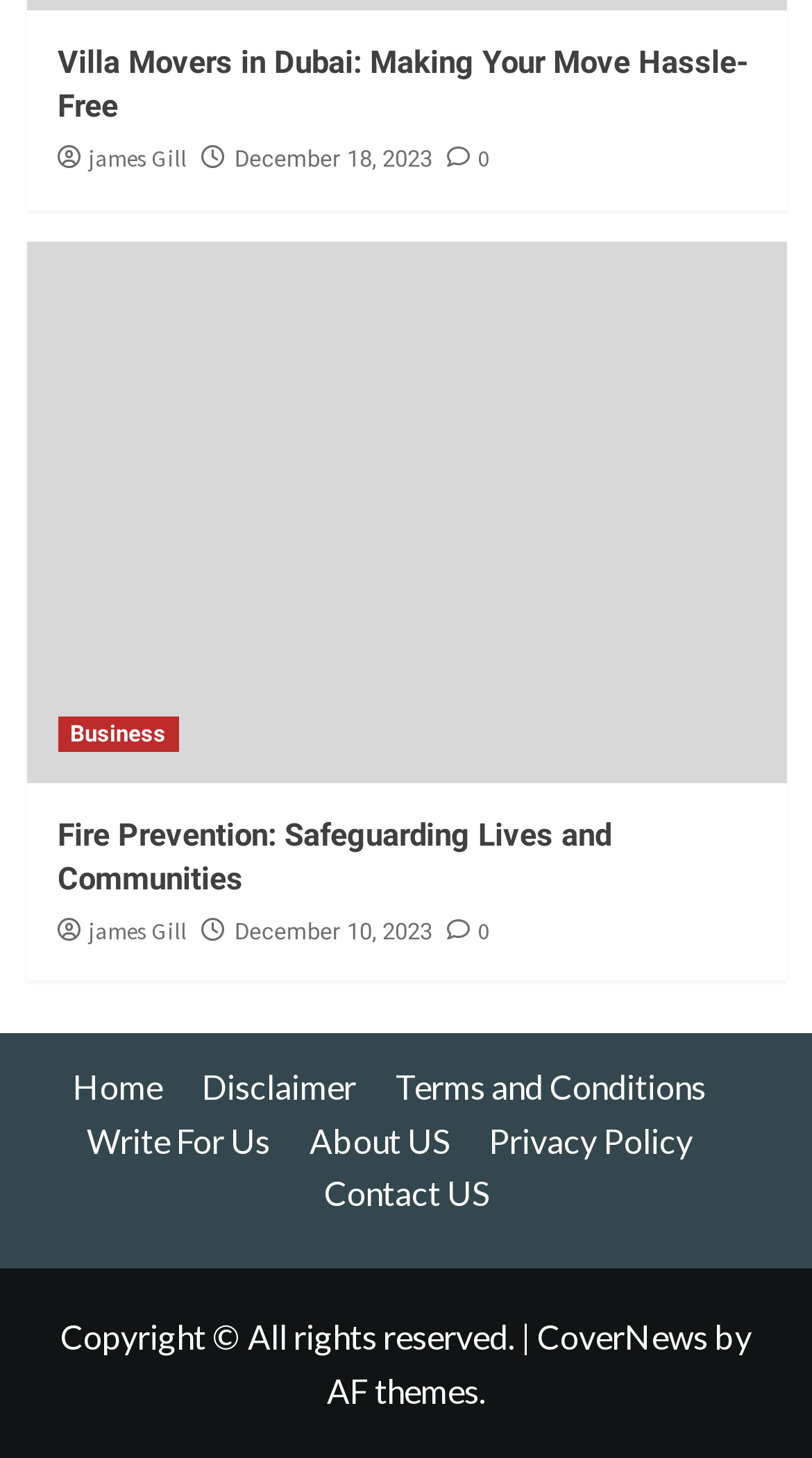Please identify the bounding box coordinates of the element I need to click to follow this instruction: "Visit the Home page".

[0.09, 0.732, 0.241, 0.759]